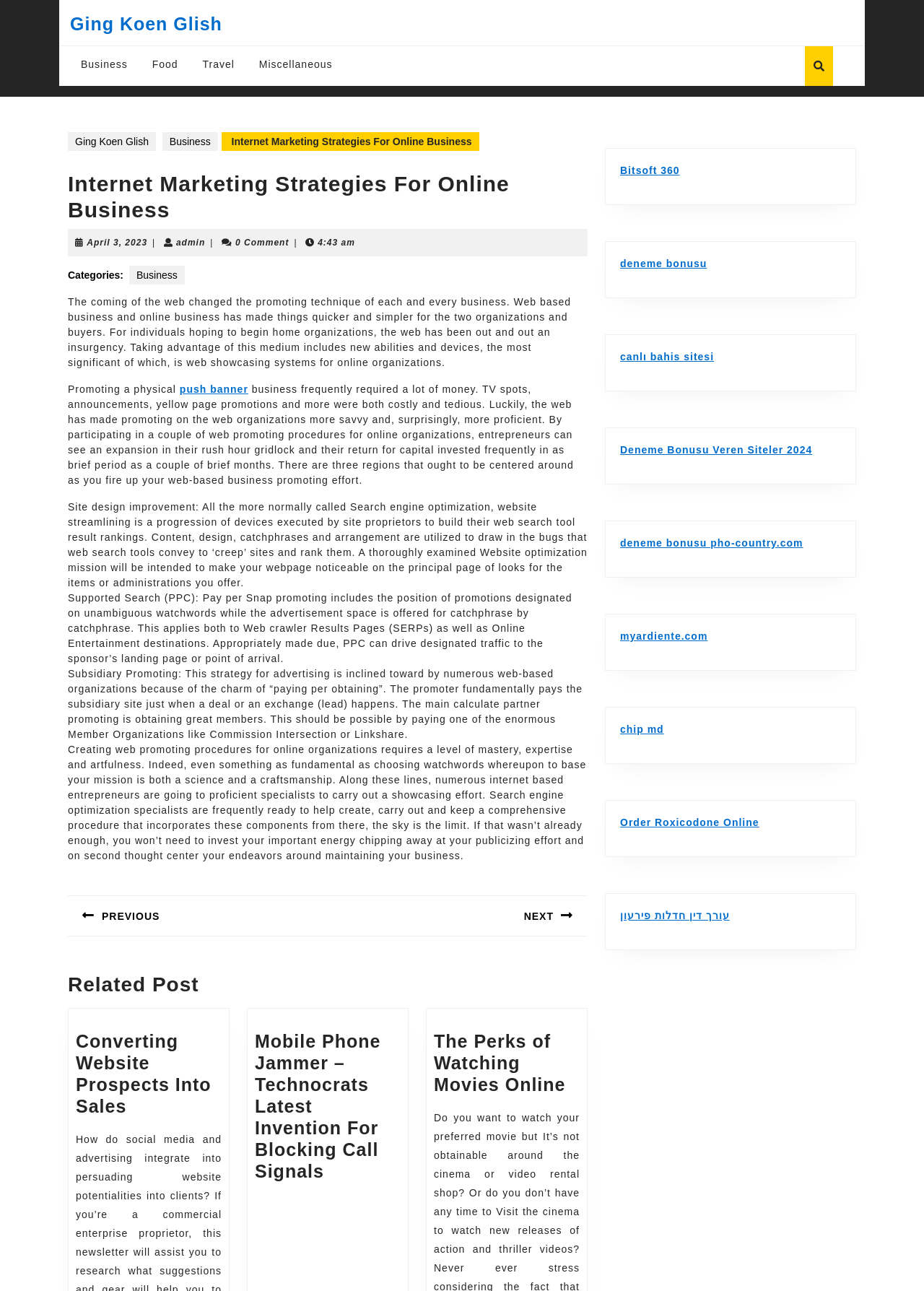Use the information in the screenshot to answer the question comprehensively: What is the time of posting?

The time of posting can be found by looking at the '4:43 am' text, which is located below the post title and above the post content.